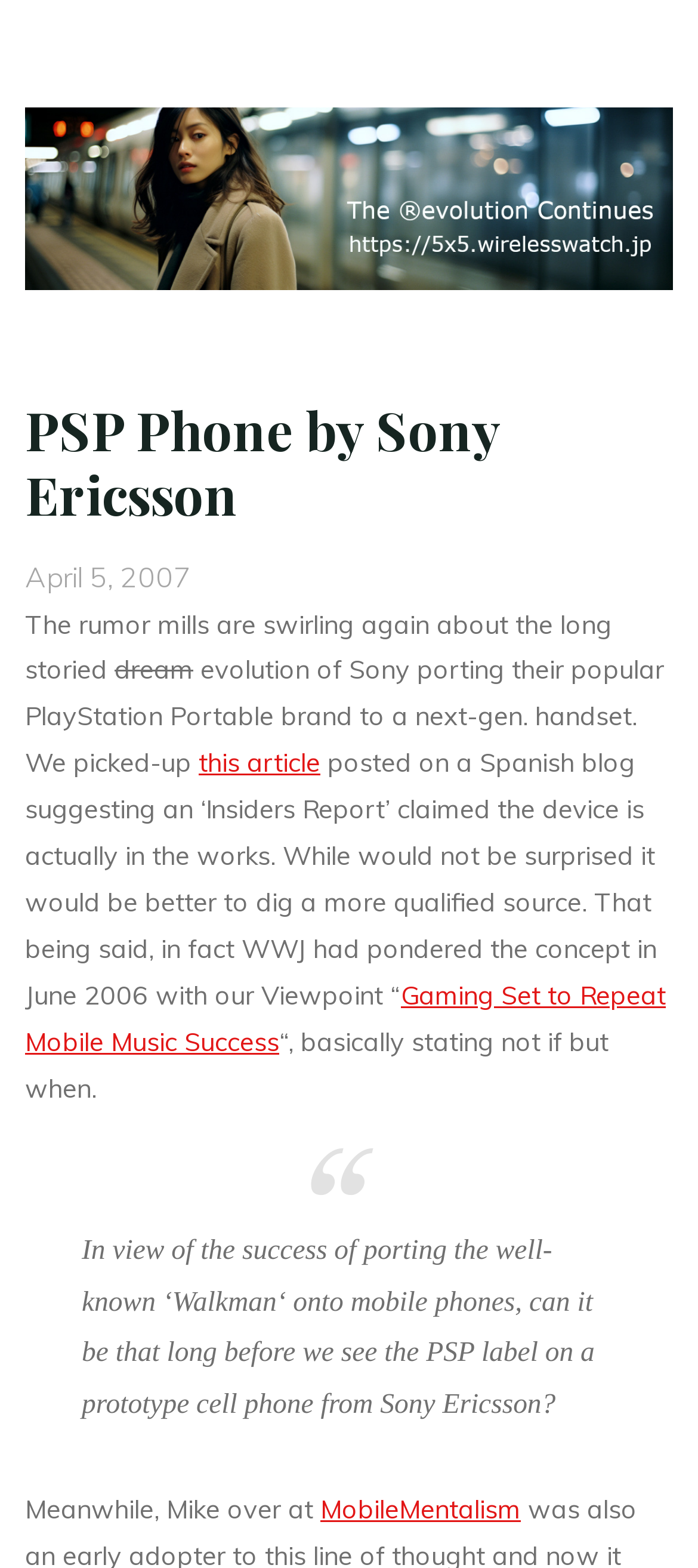What is the brand mentioned in the article?
Use the information from the screenshot to give a comprehensive response to the question.

The brand is mentioned in the heading element, which is a child of the complementary element, and it is specified as 'PSP Phone by Sony Ericsson'.